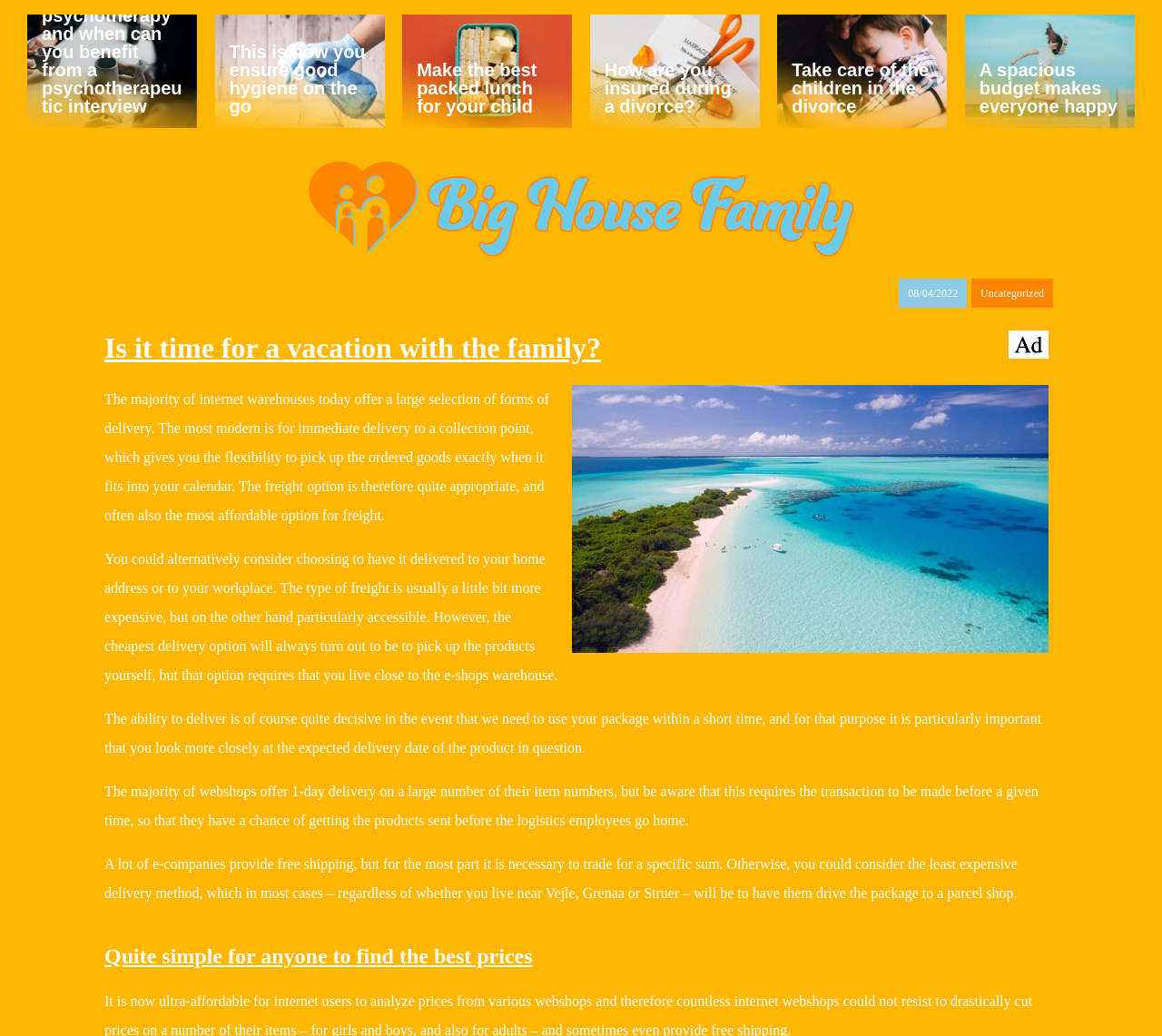Please identify and generate the text content of the webpage's main heading.

Is it time for a vacation with the family?